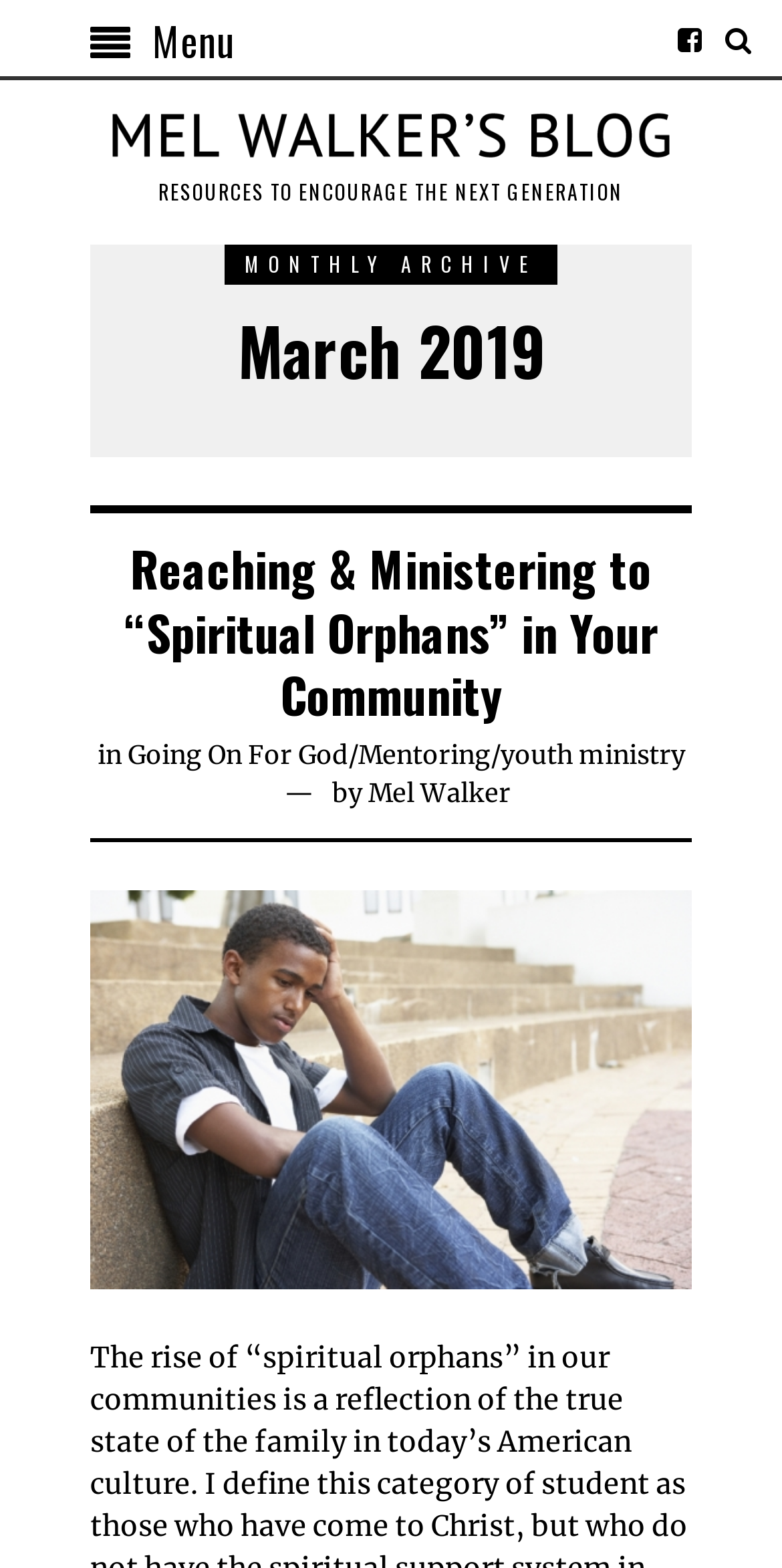Please specify the coordinates of the bounding box for the element that should be clicked to carry out this instruction: "View the logo". The coordinates must be four float numbers between 0 and 1, formatted as [left, top, right, bottom].

[0.115, 0.064, 0.885, 0.106]